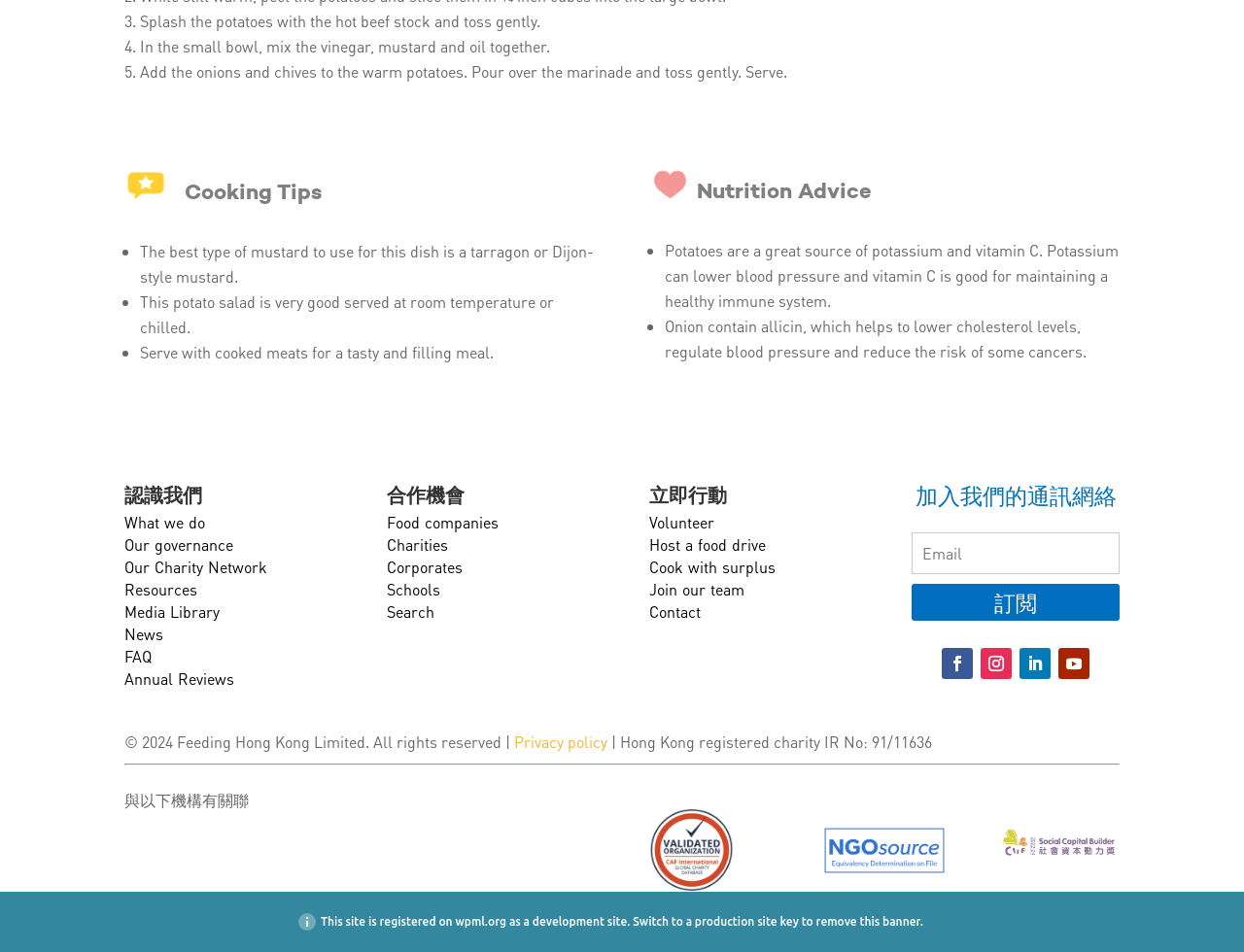Please answer the following question using a single word or phrase: 
What is the organization's charity network?

Our Charity Network